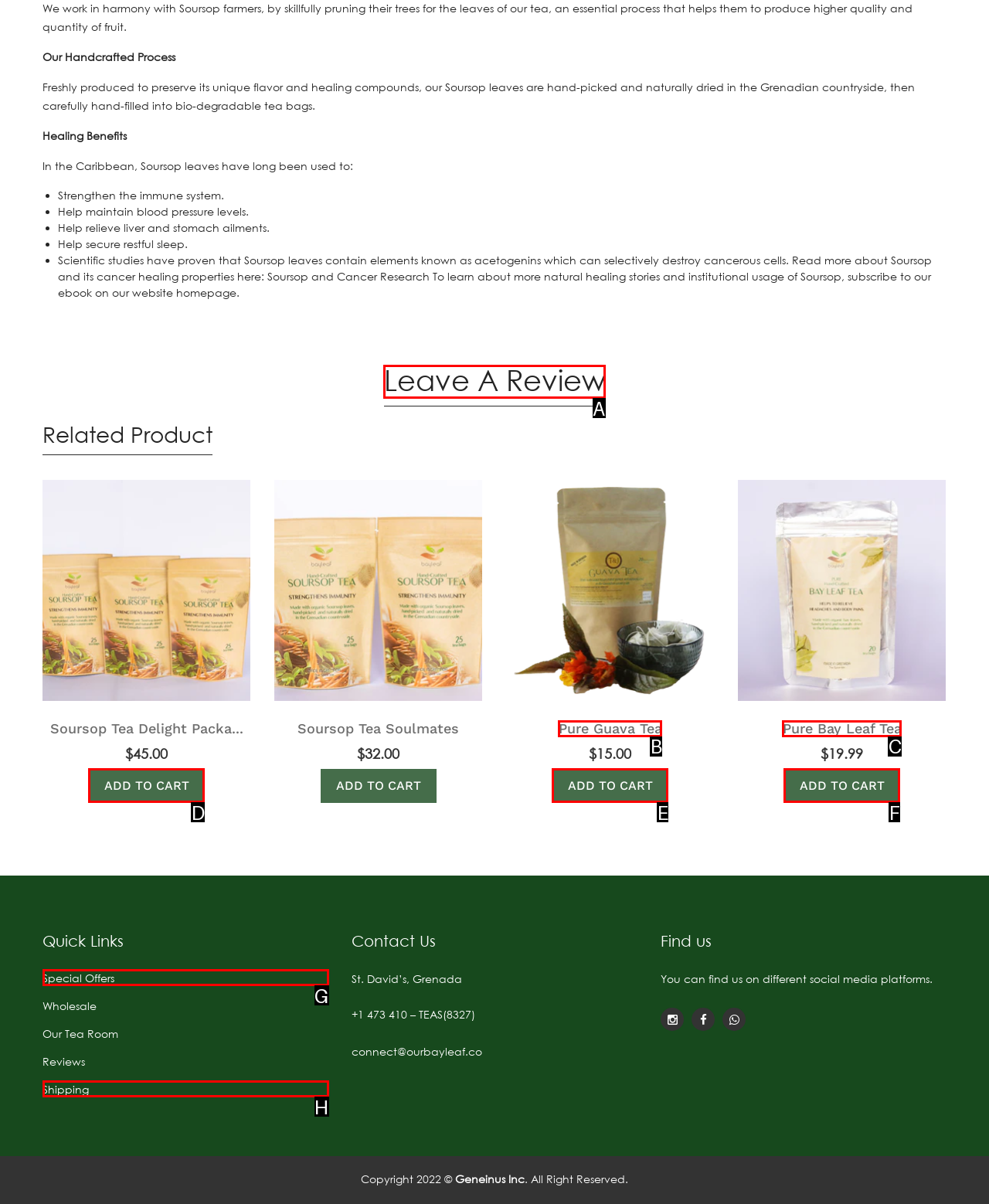Determine which HTML element to click on in order to complete the action: Leave a review.
Reply with the letter of the selected option.

A